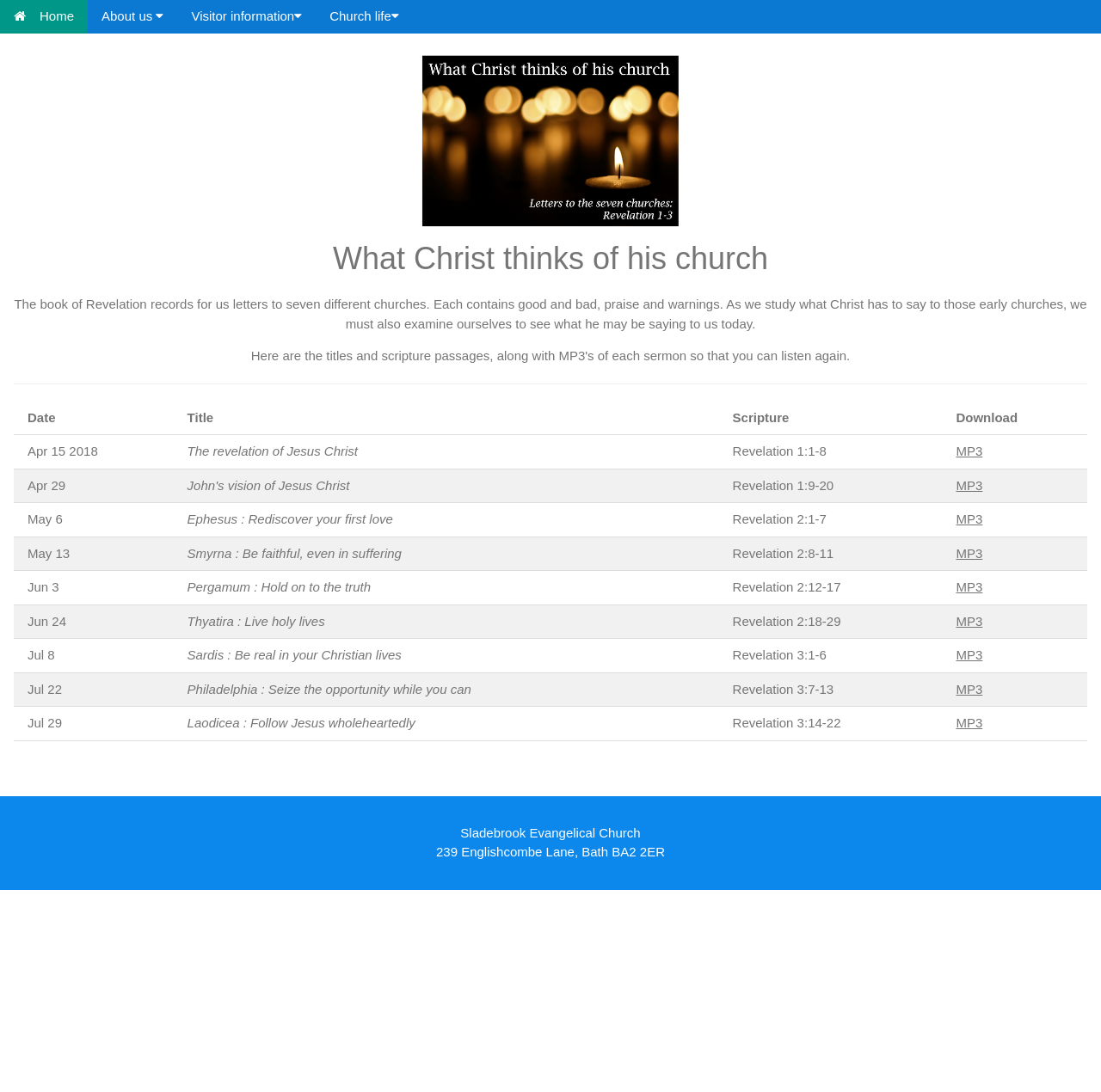Using the provided element description: "About us", determine the bounding box coordinates of the corresponding UI element in the screenshot.

None